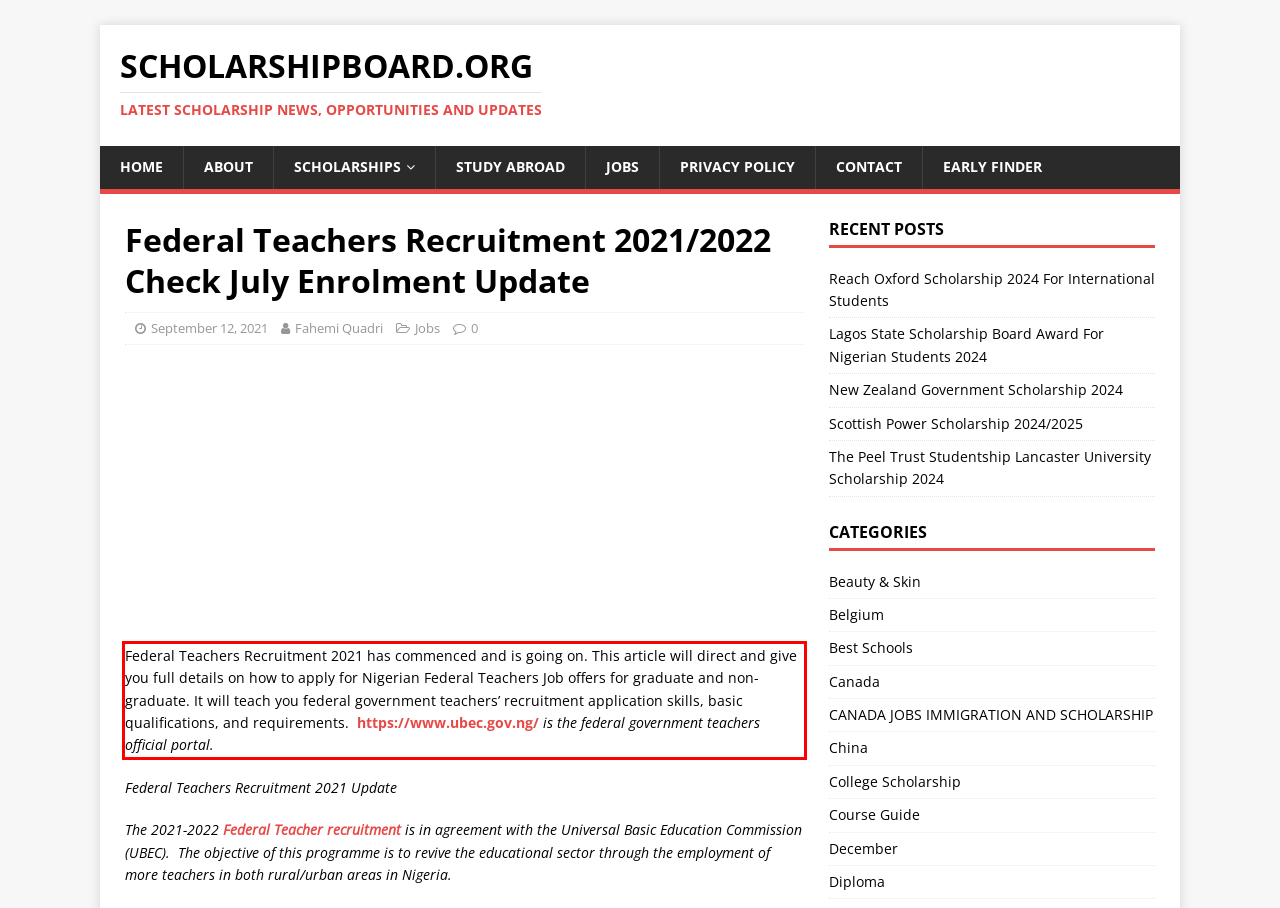Given a webpage screenshot, locate the red bounding box and extract the text content found inside it.

Federal Teachers Recruitment 2021 has commenced and is going on. This article will direct and give you full details on how to apply for Nigerian Federal Teachers Job offers for graduate and non-graduate. It will teach you federal government teachers’ recruitment application skills, basic qualifications, and requirements. https://www.ubec.gov.ng/ is the federal government teachers official portal.